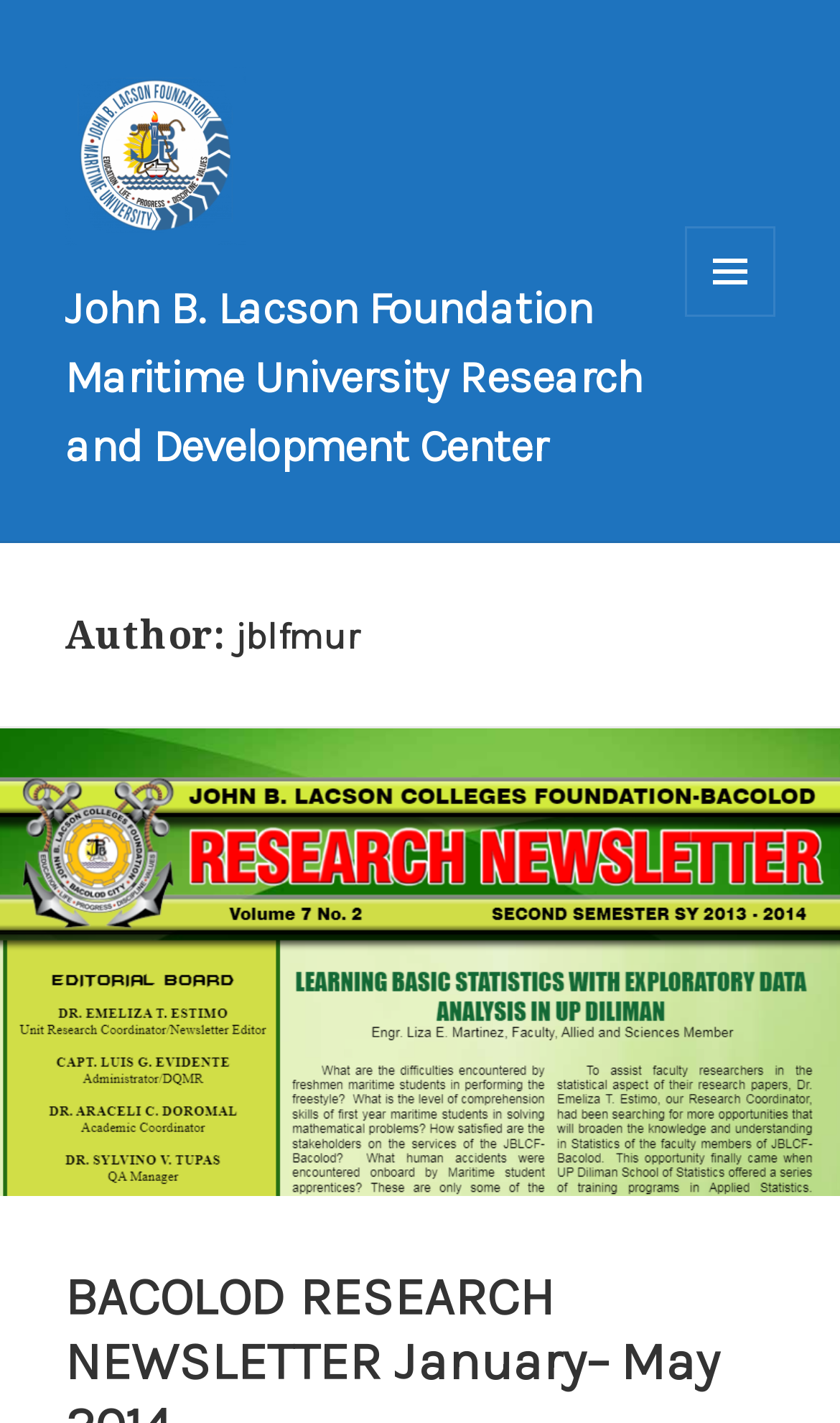Use a single word or phrase to answer the following:
How many links are visible on the page?

2